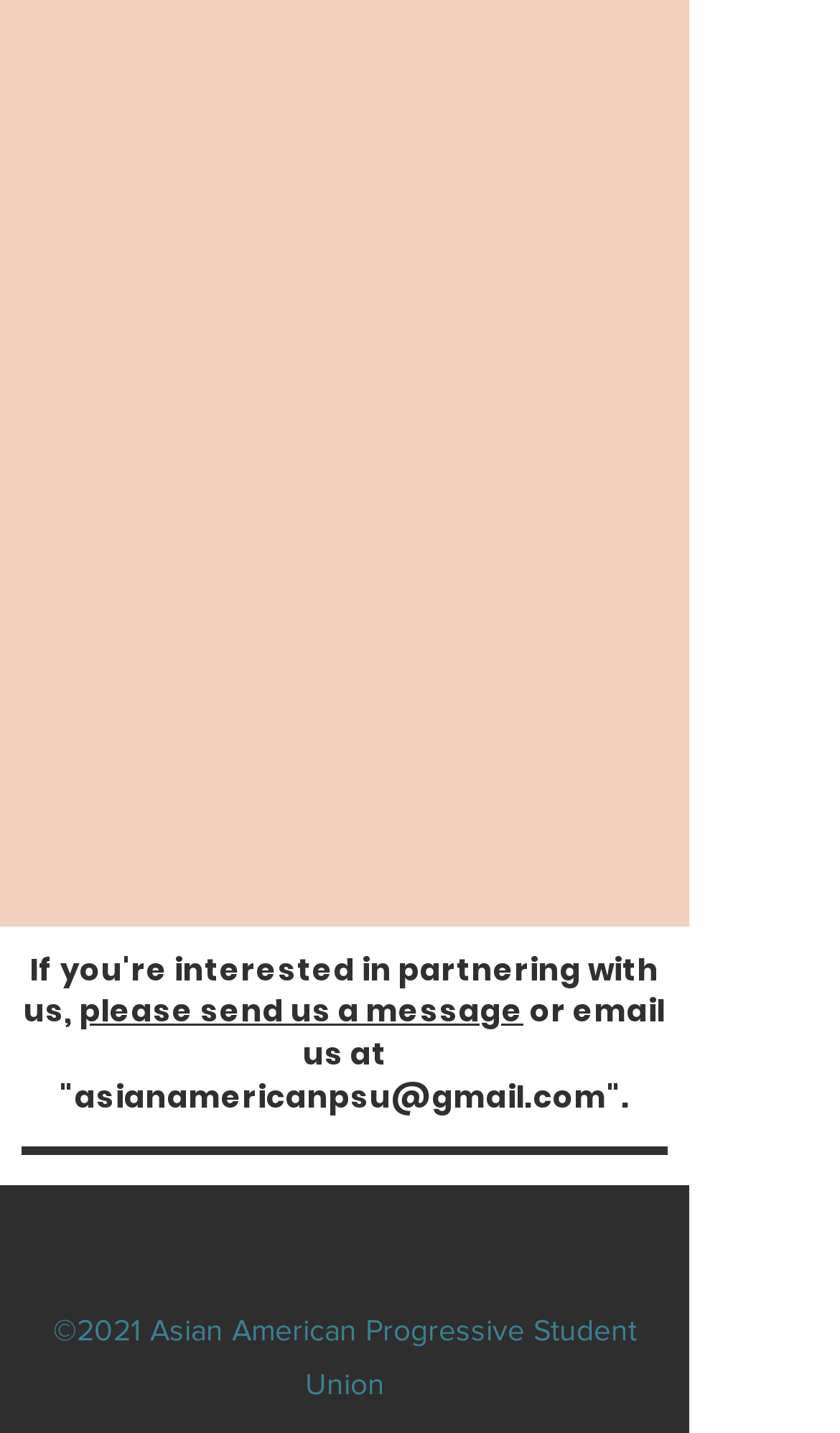What is the year of copyright?
Carefully examine the image and provide a detailed answer to the question.

The year of copyright can be found in the StaticText element at the bottom of the page, which contains the text '©2021 Asian American Progressive Student Union'.